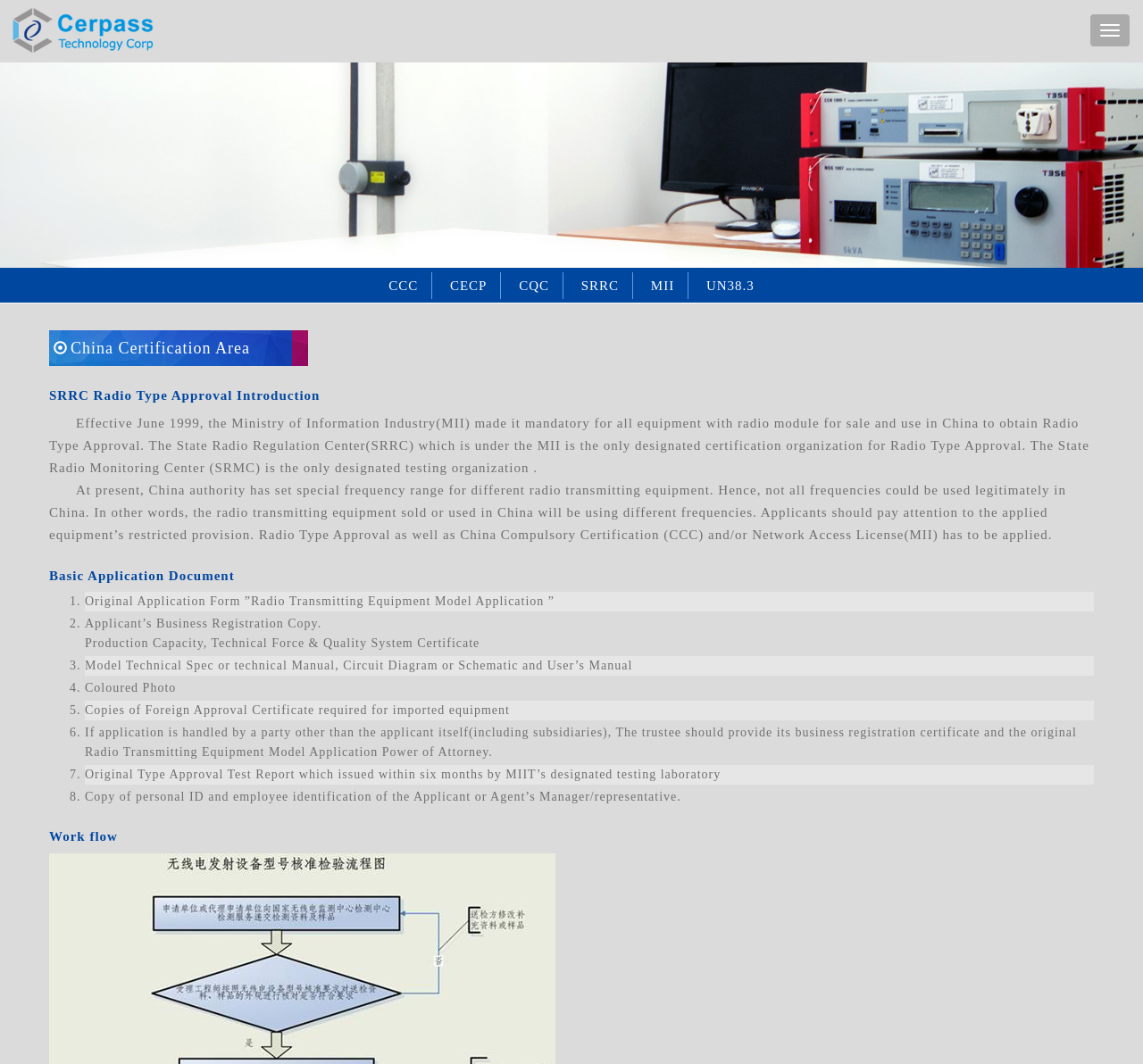Based on the element description Energy Efficiency, identify the bounding box of the UI element in the given webpage screenshot. The coordinates should be in the format (top-left x, top-left y, bottom-right x, bottom-right y) and must be between 0 and 1.

[0.59, 0.256, 0.711, 0.281]